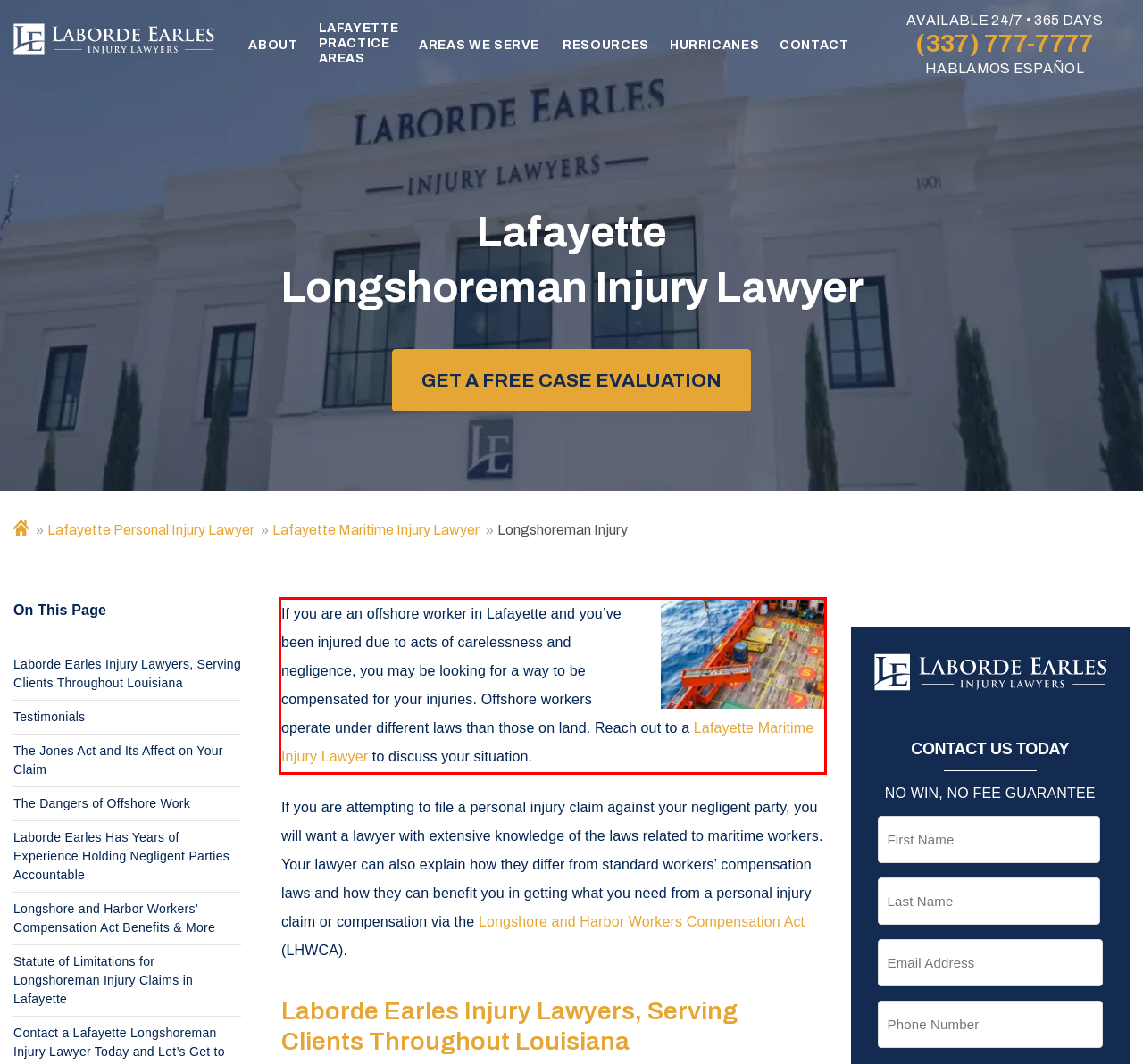Examine the screenshot of the webpage, locate the red bounding box, and generate the text contained within it.

If you are an offshore worker in Lafayette and you’ve been injured due to acts of carelessness and negligence, you may be looking for a way to be compensated for your injuries. Offshore workers operate under different laws than those on land. Reach out to a Lafayette Maritime Injury Lawyer to discuss your situation.